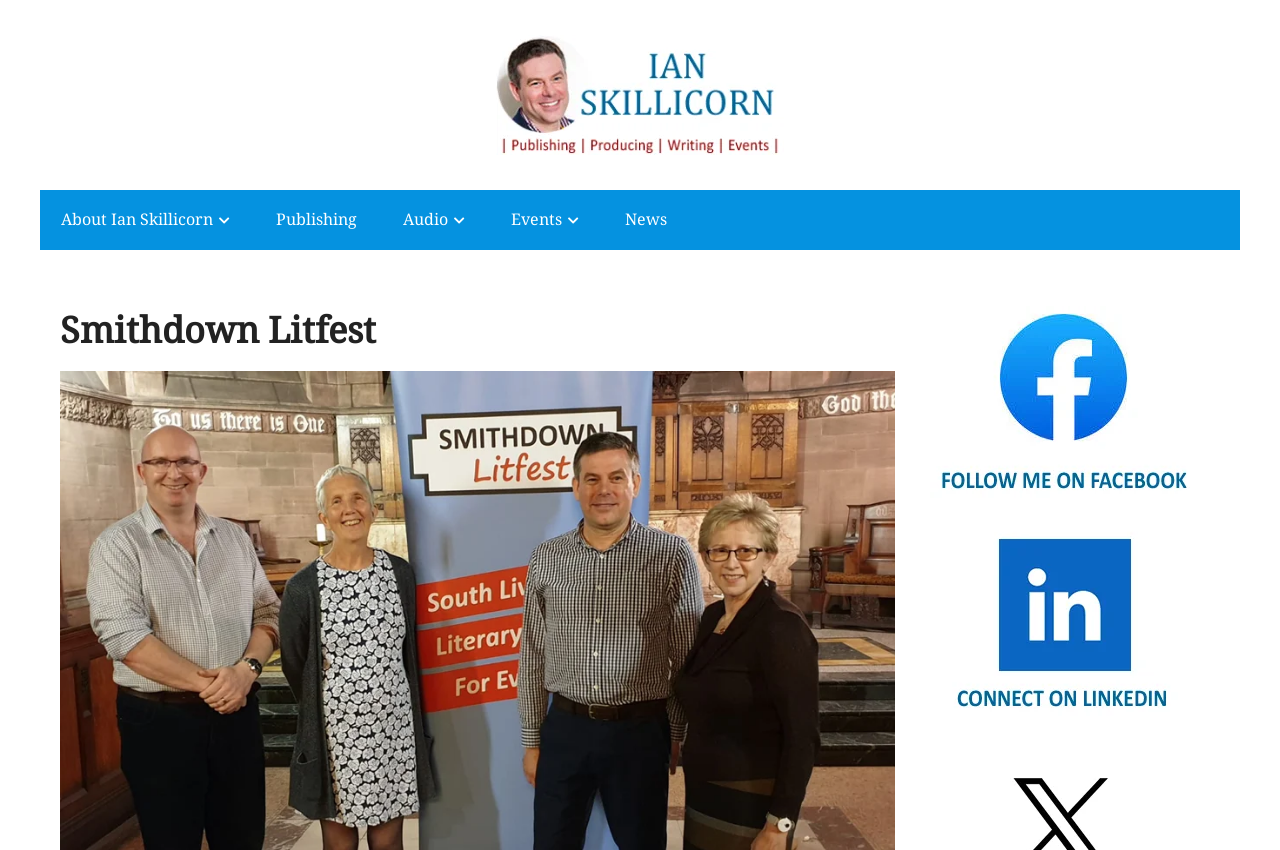What is the name of the founder of Smithdown Litfest?
Offer a detailed and exhaustive answer to the question.

The root element of the webpage is 'Ian Skillicorn, Founder and Director of the Smithdown Litfest', which indicates that Ian Skillicorn is the founder of Smithdown Litfest.